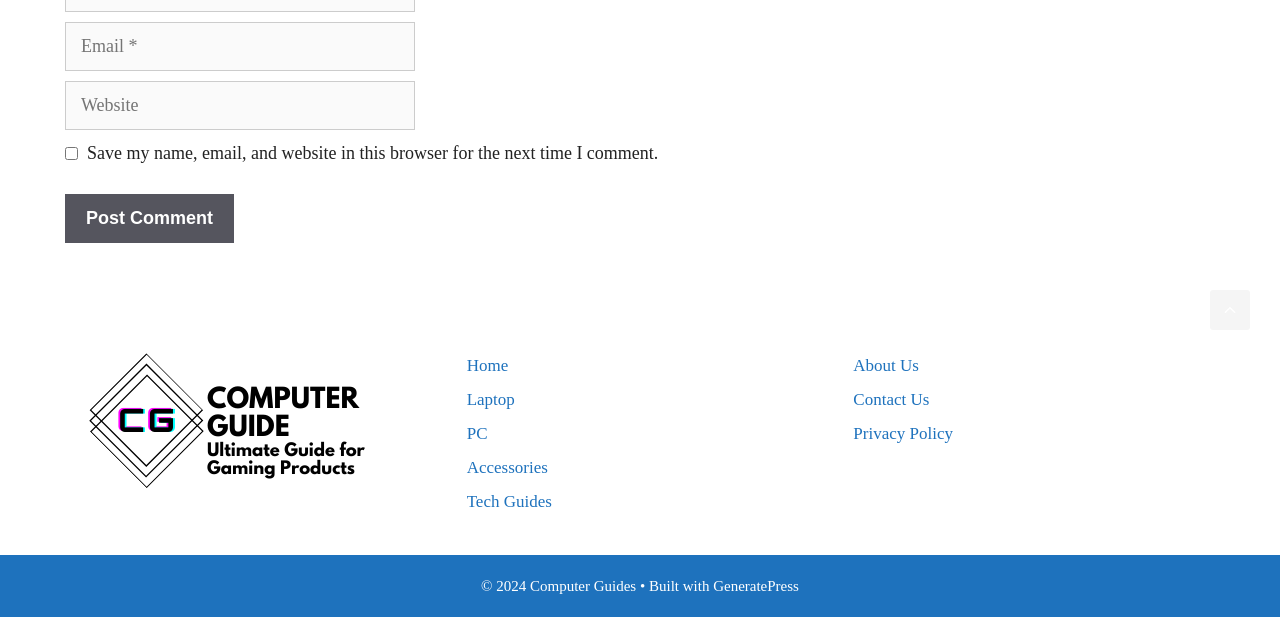Specify the bounding box coordinates of the area to click in order to execute this command: 'Enter email address'. The coordinates should consist of four float numbers ranging from 0 to 1, and should be formatted as [left, top, right, bottom].

[0.051, 0.036, 0.324, 0.116]